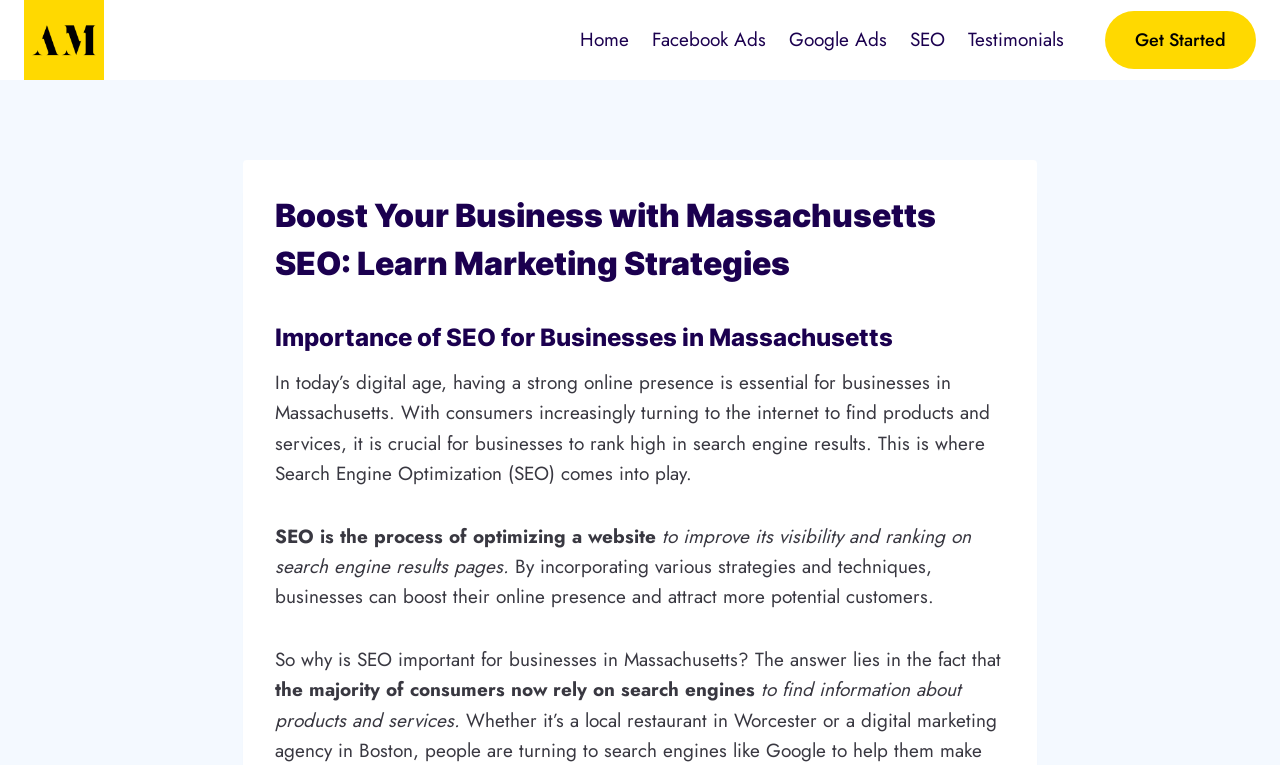Determine the bounding box for the UI element that matches this description: "Home".

[0.445, 0.018, 0.501, 0.087]